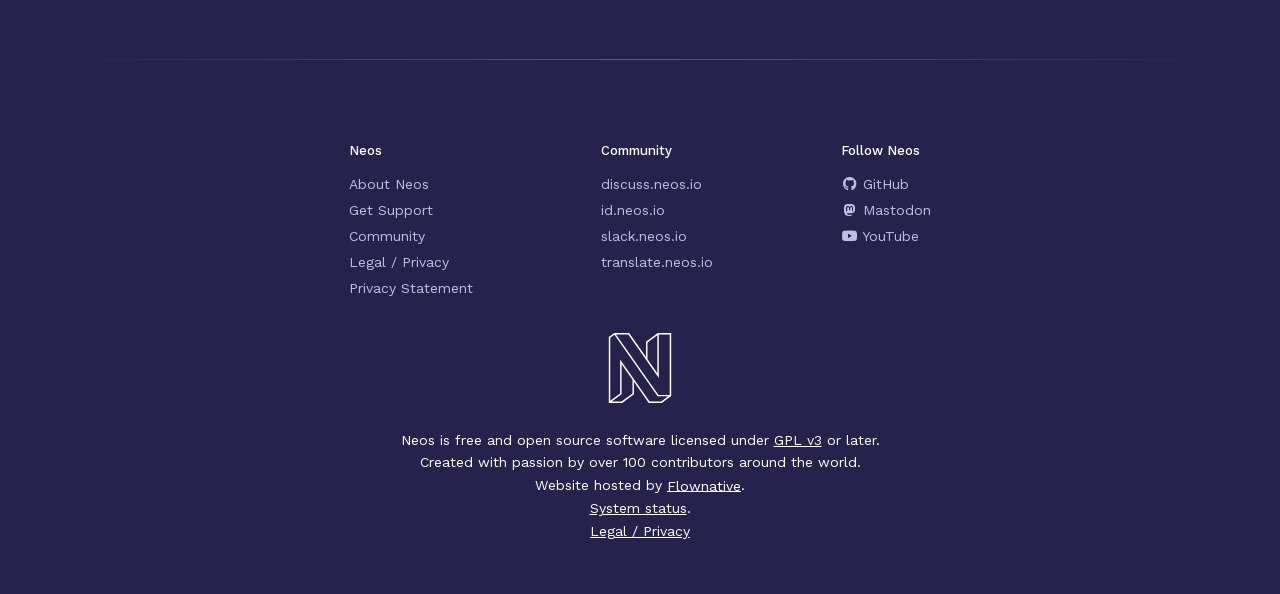Specify the bounding box coordinates of the region I need to click to perform the following instruction: "Visit the Neos community". The coordinates must be four float numbers in the range of 0 to 1, i.e., [left, top, right, bottom].

[0.469, 0.287, 0.557, 0.331]